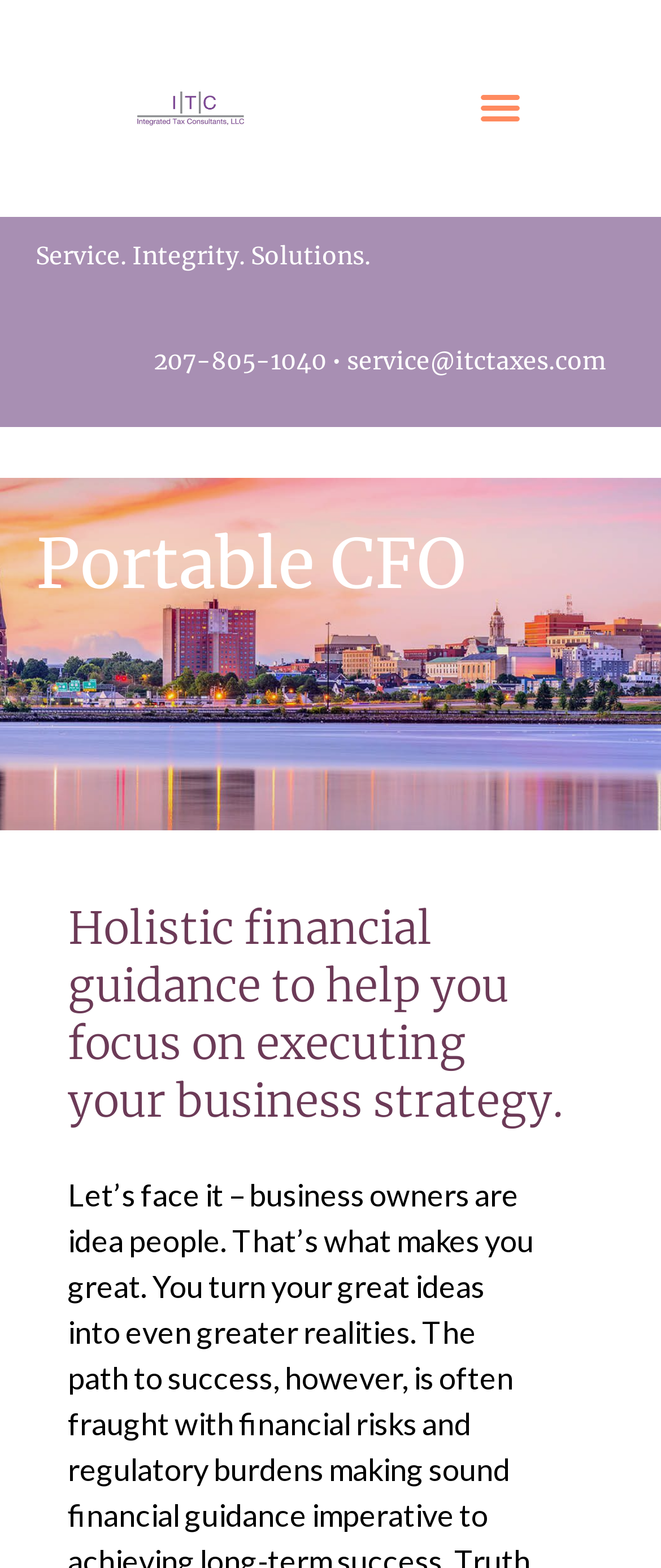Identify the bounding box of the UI element that matches this description: "alt="Integrated Tax Consultants Logo"".

[0.199, 0.053, 0.379, 0.082]